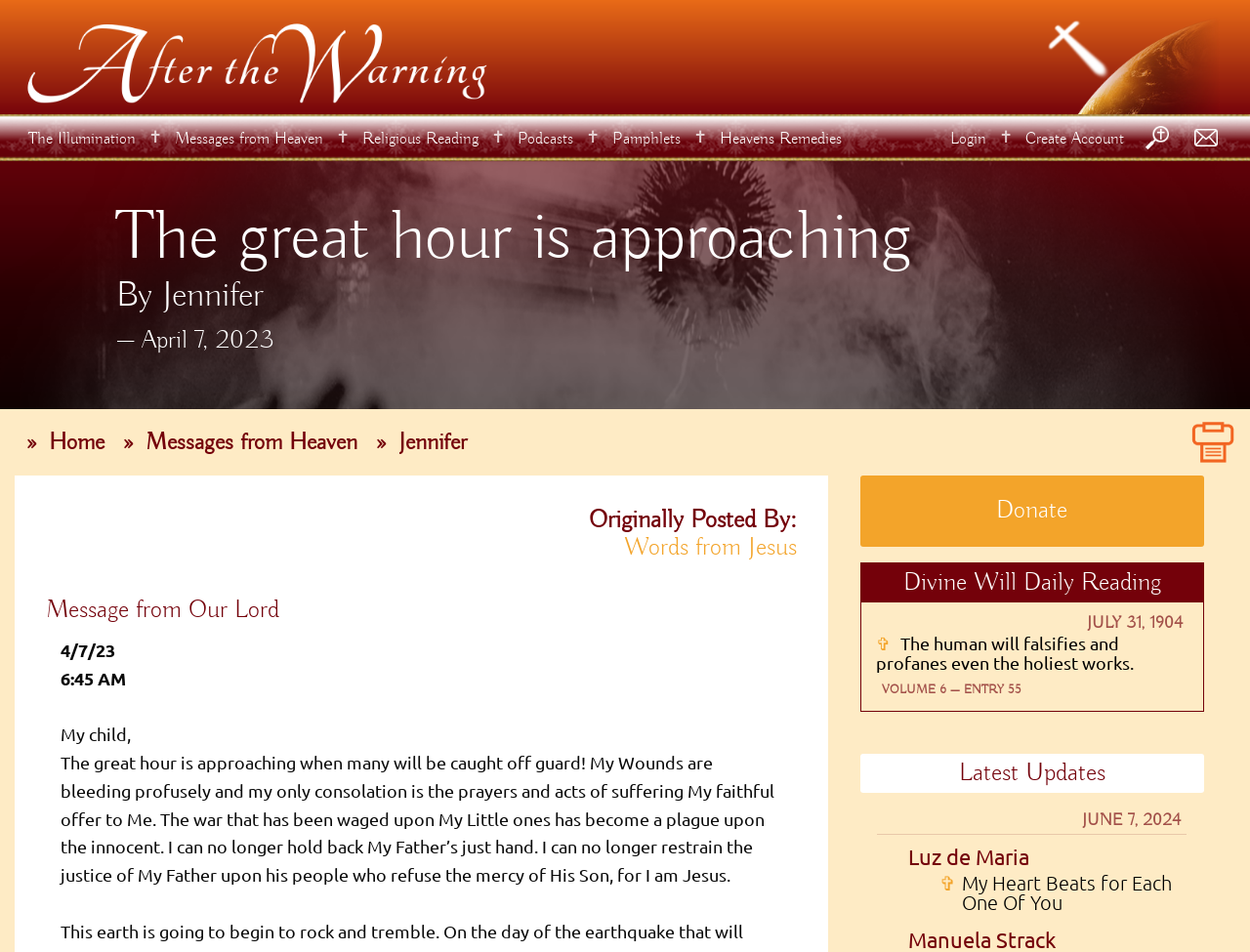Determine the bounding box coordinates for the element that should be clicked to follow this instruction: "Search for something". The coordinates should be given as four float numbers between 0 and 1, in the format [left, top, right, bottom].

[0.916, 0.132, 0.935, 0.157]